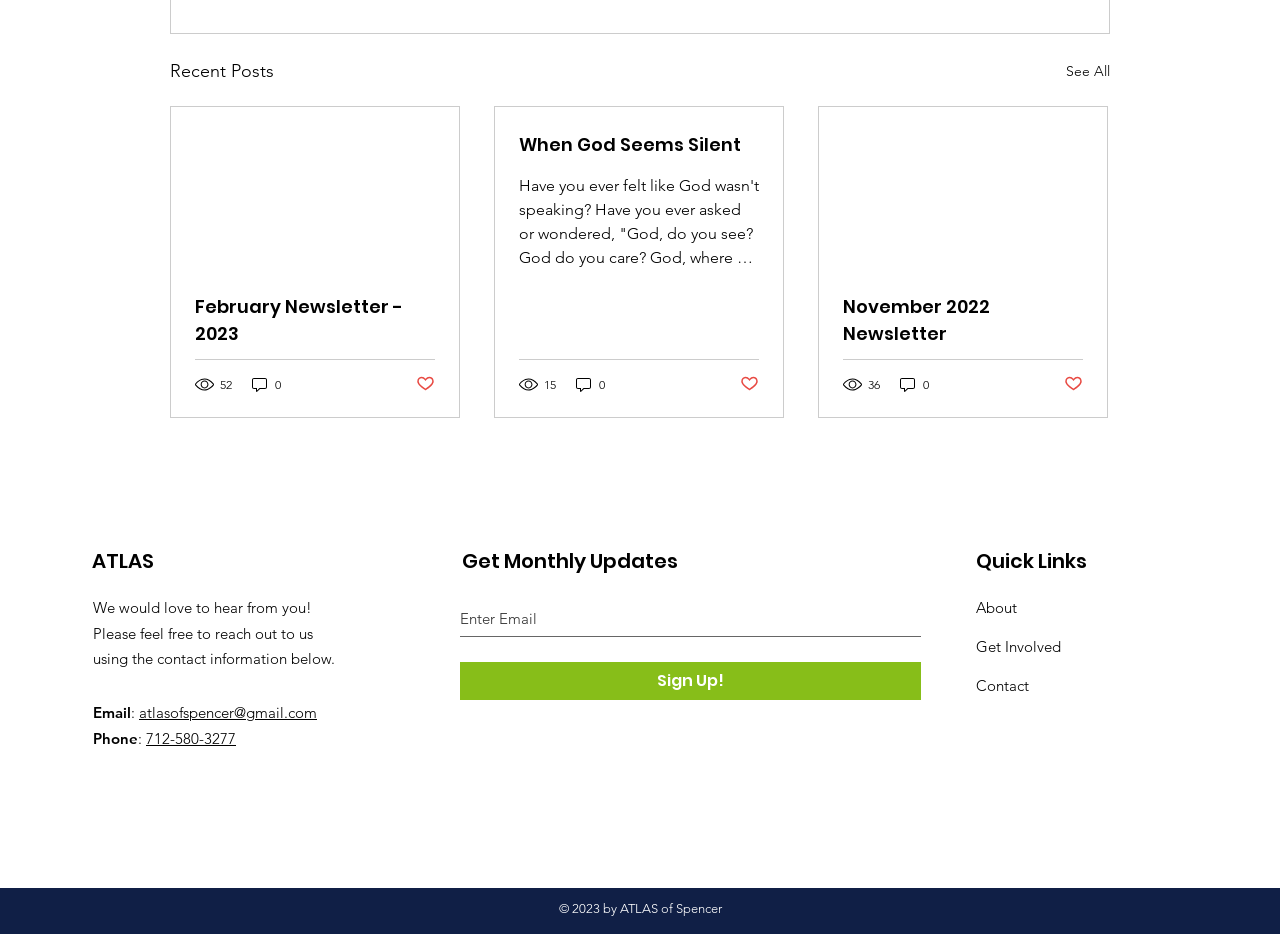Observe the image and answer the following question in detail: What is the name of the organization?

The name of the organization is specified in the heading element with text 'ATLAS' and the static text element with text '© 2023 by ATLAS of Spencer' which are located at the top and bottom of the webpage respectively.